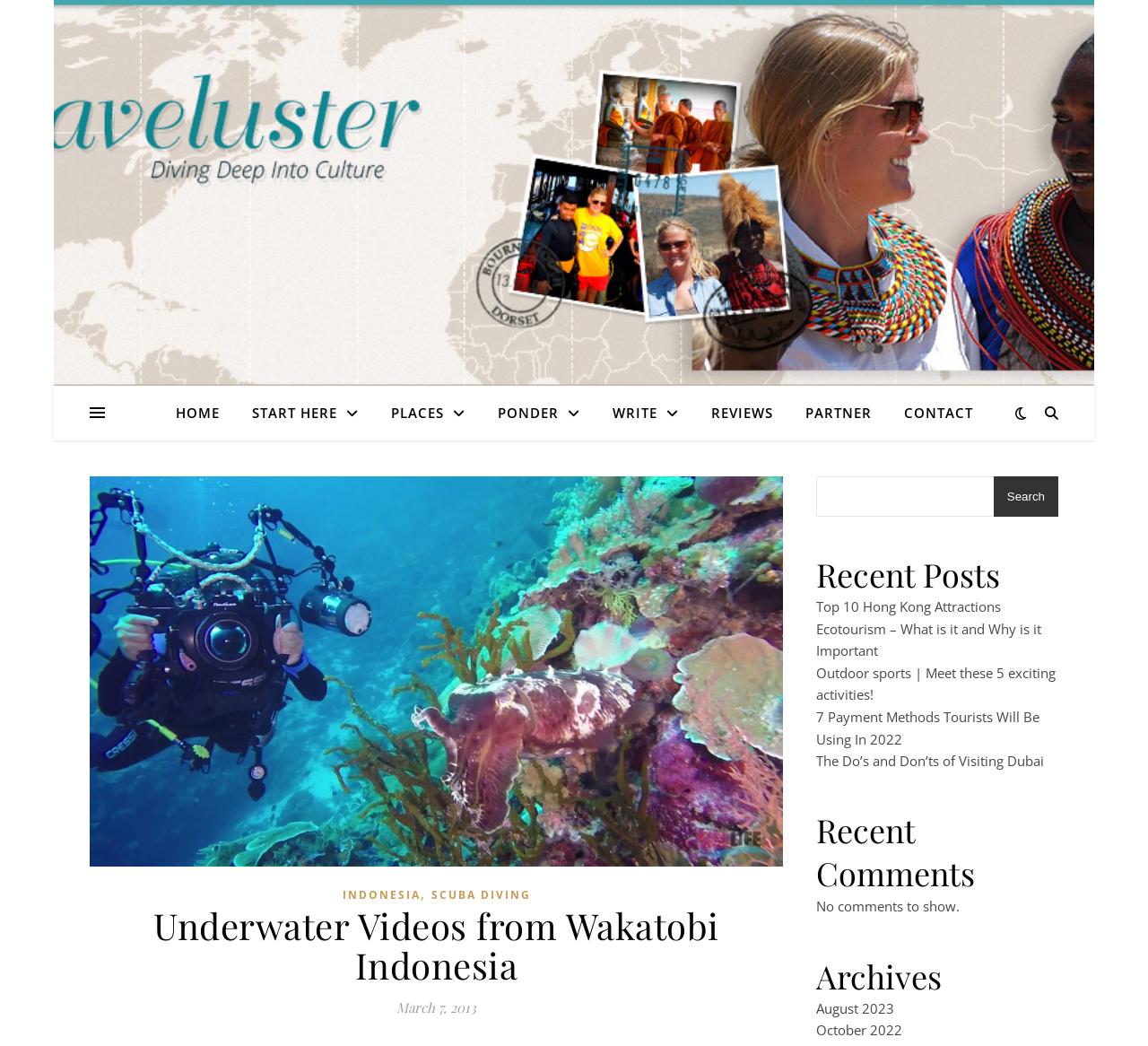Identify the bounding box of the UI element described as follows: "October 2022". Provide the coordinates as four float numbers in the range of 0 to 1 [left, top, right, bottom].

[0.711, 0.976, 0.786, 0.993]